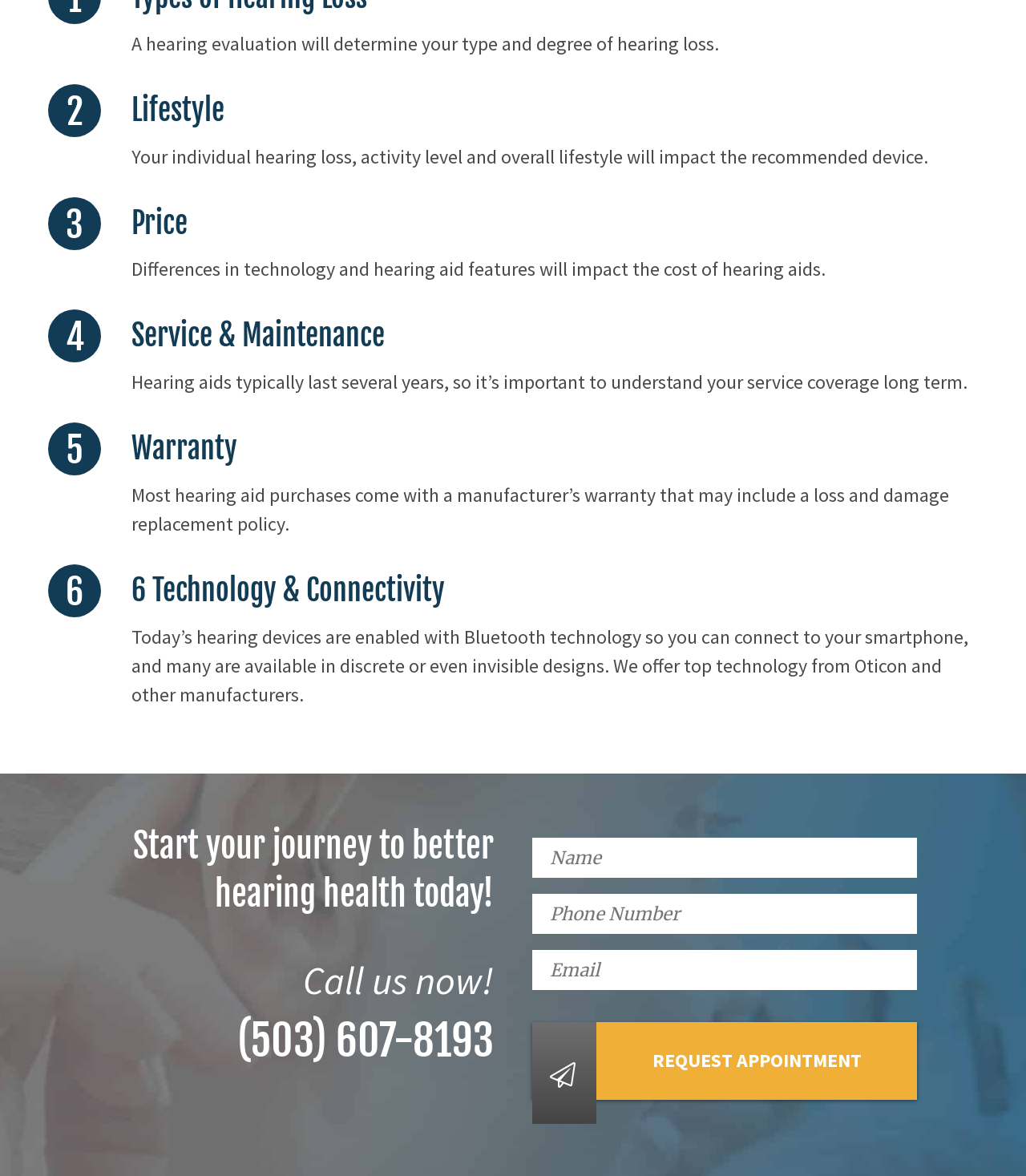What is the typical lifespan of hearing aids?
Based on the image, respond with a single word or phrase.

Several years